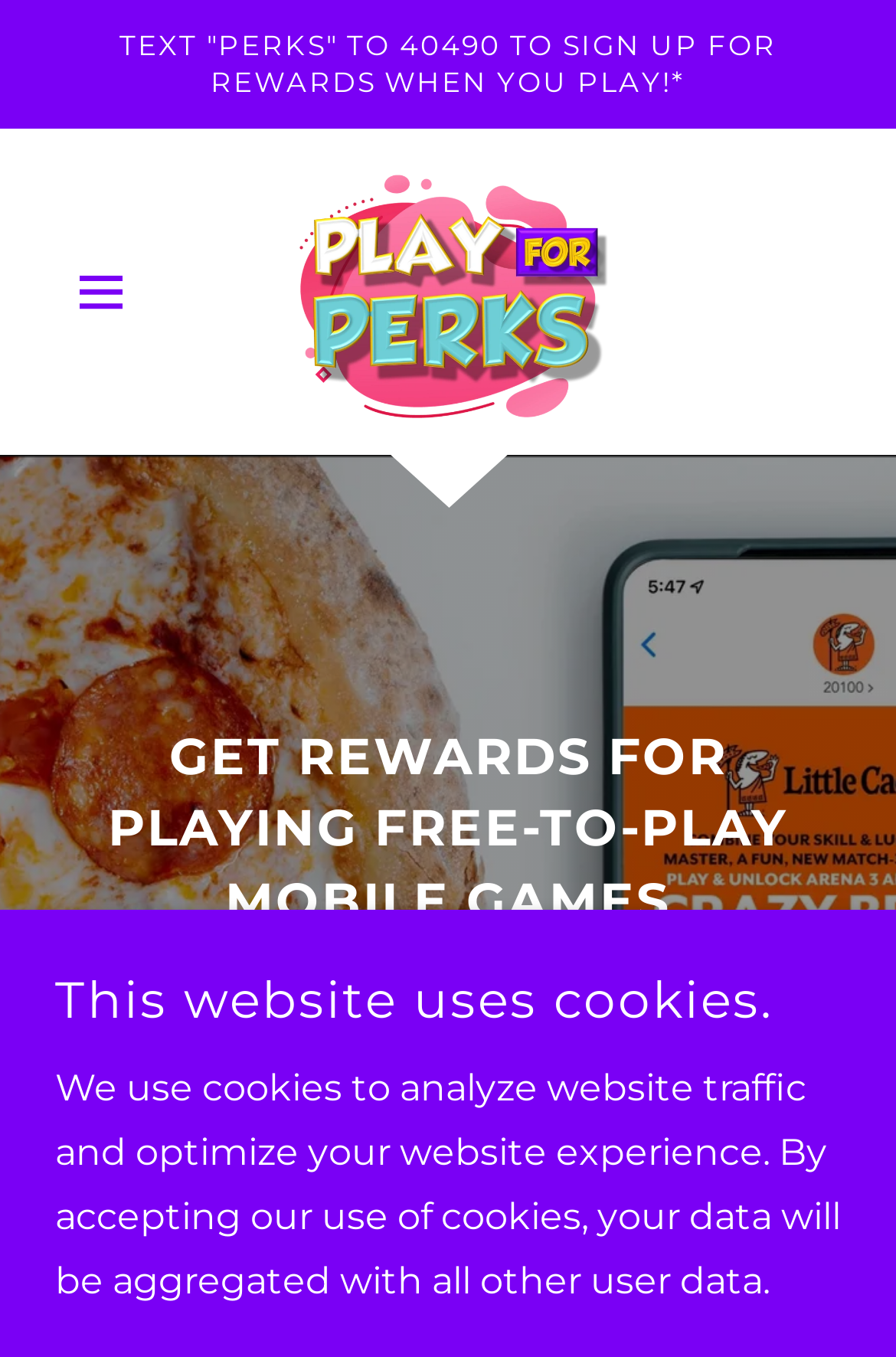Extract the bounding box coordinates for the HTML element that matches this description: "title="Play For Perks"". The coordinates should be four float numbers between 0 and 1, i.e., [left, top, right, bottom].

[0.317, 0.122, 0.683, 0.308]